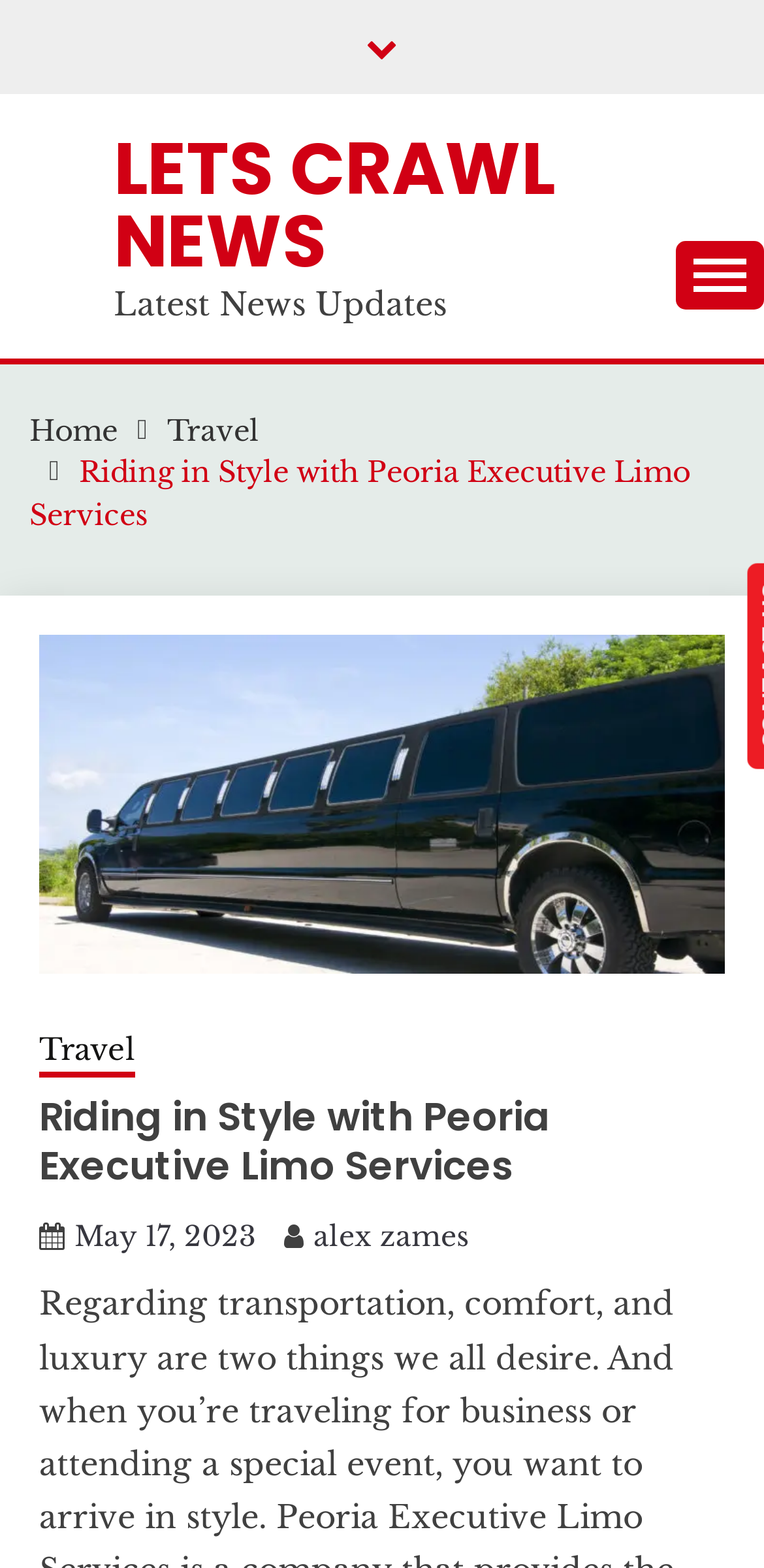Locate the primary heading on the webpage and return its text.

Riding in Style with Peoria Executive Limo Services